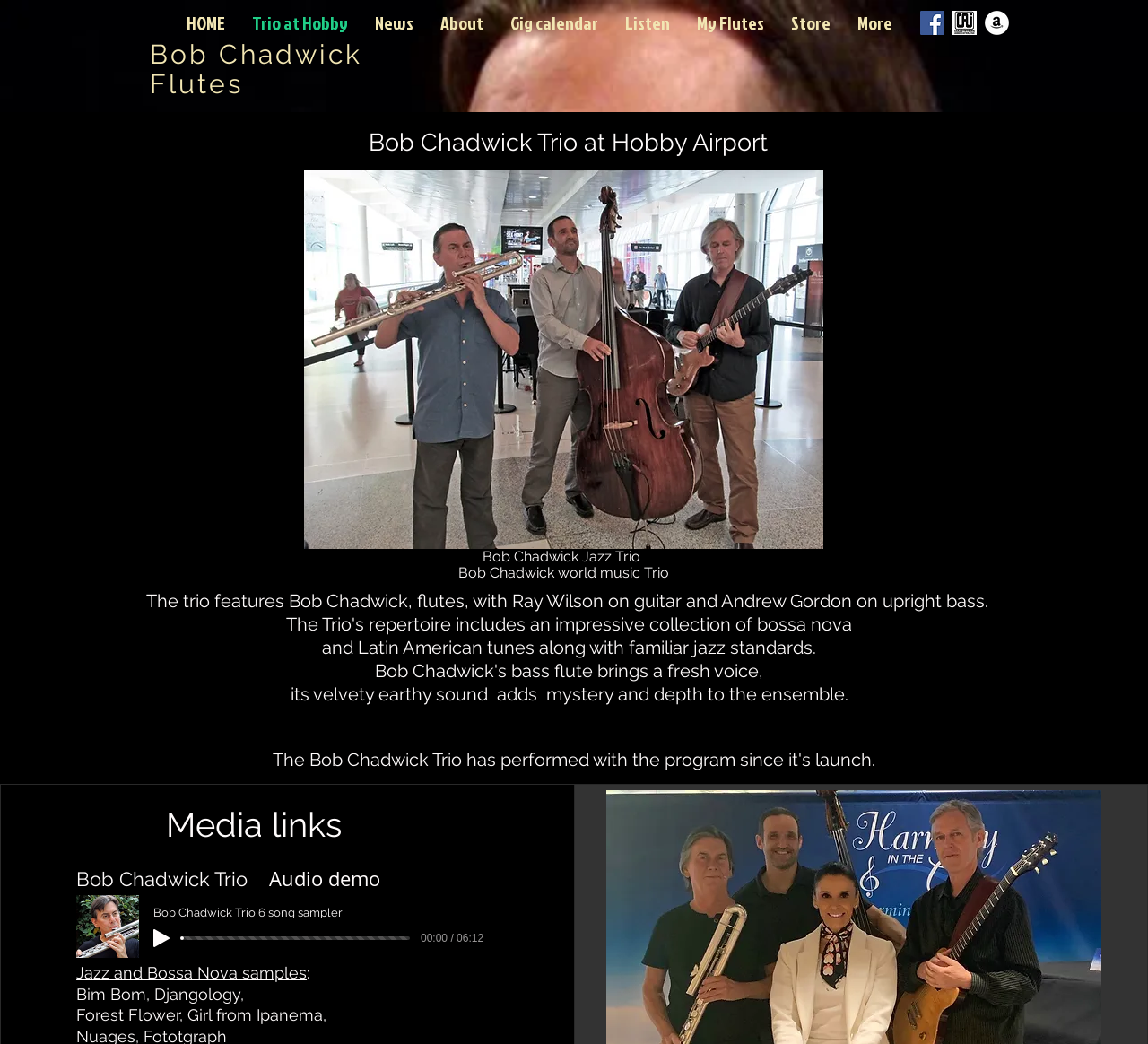Pinpoint the bounding box coordinates of the area that must be clicked to complete this instruction: "Click Facebook".

[0.802, 0.01, 0.823, 0.034]